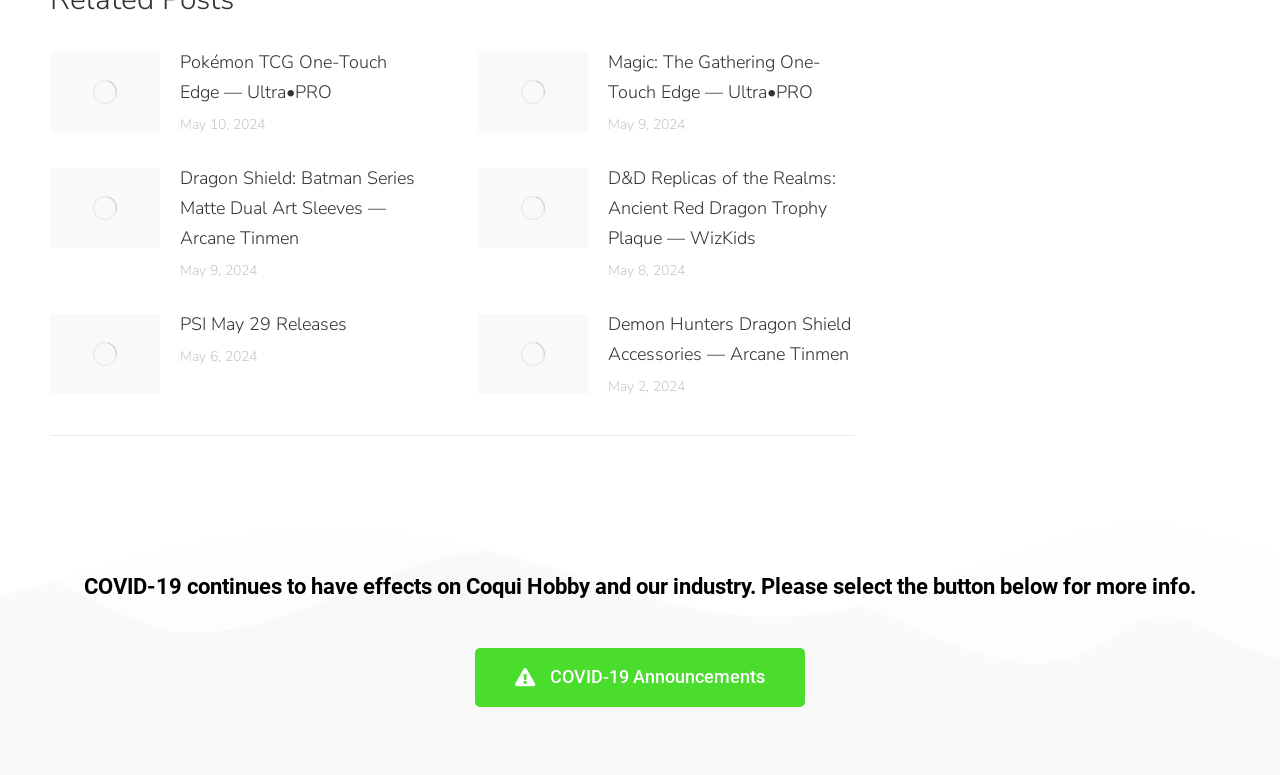Determine the bounding box coordinates for the clickable element to execute this instruction: "View Magic: The Gathering One-Touch Edge — Ultra•PRO". Provide the coordinates as four float numbers between 0 and 1, i.e., [left, top, right, bottom].

[0.475, 0.06, 0.668, 0.137]